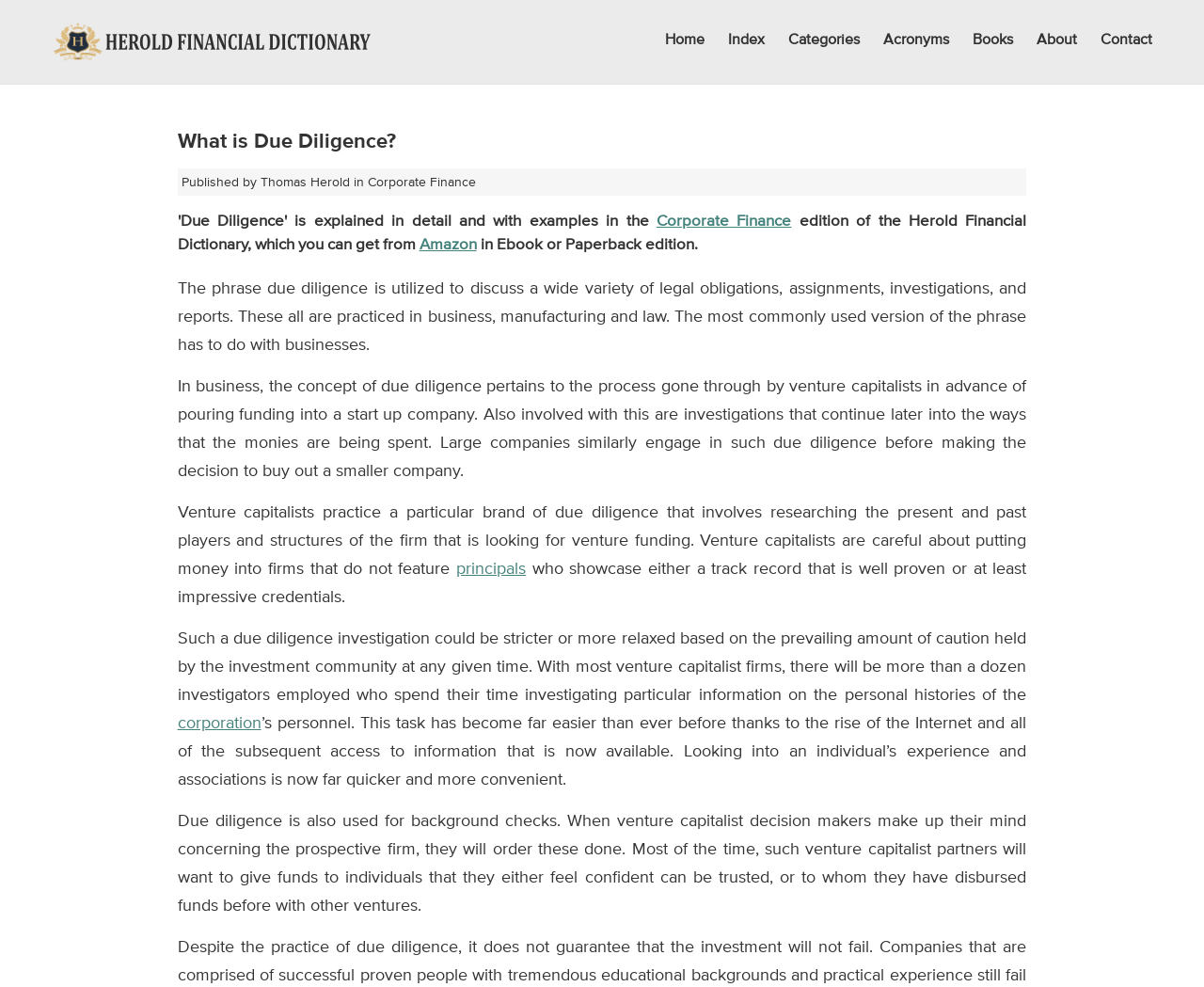What is the role of investigators in venture capitalist firms?
Please craft a detailed and exhaustive response to the question.

The webpage states that with most venture capitalist firms, there will be more than a dozen investigators employed who spend their time investigating particular information on the personal histories of the corporation's personnel.